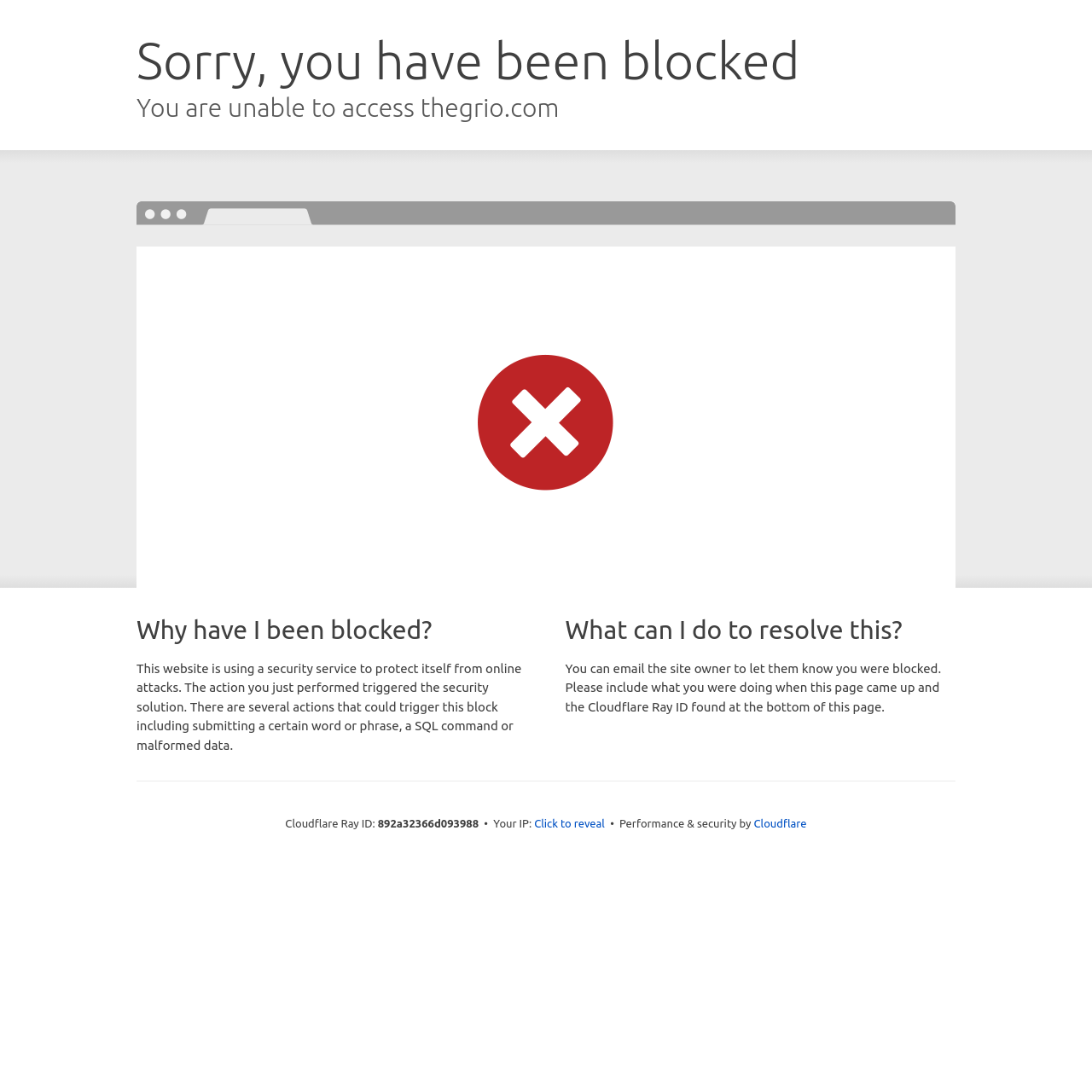Using the webpage screenshot, locate the HTML element that fits the following description and provide its bounding box: "Cloudflare".

[0.69, 0.749, 0.739, 0.76]